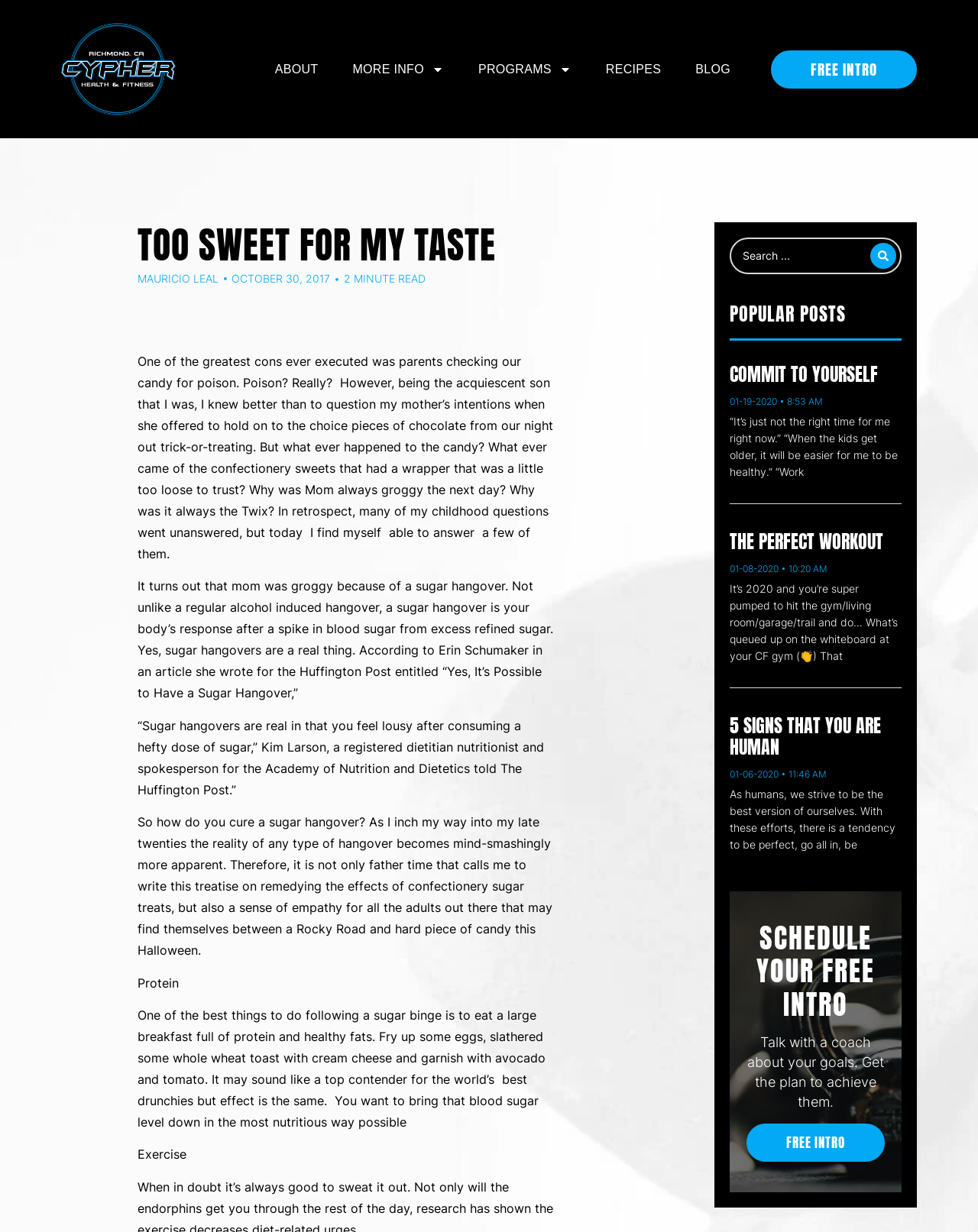Locate the bounding box coordinates of the clickable part needed for the task: "Click on the 'ABOUT' link".

[0.281, 0.041, 0.325, 0.072]